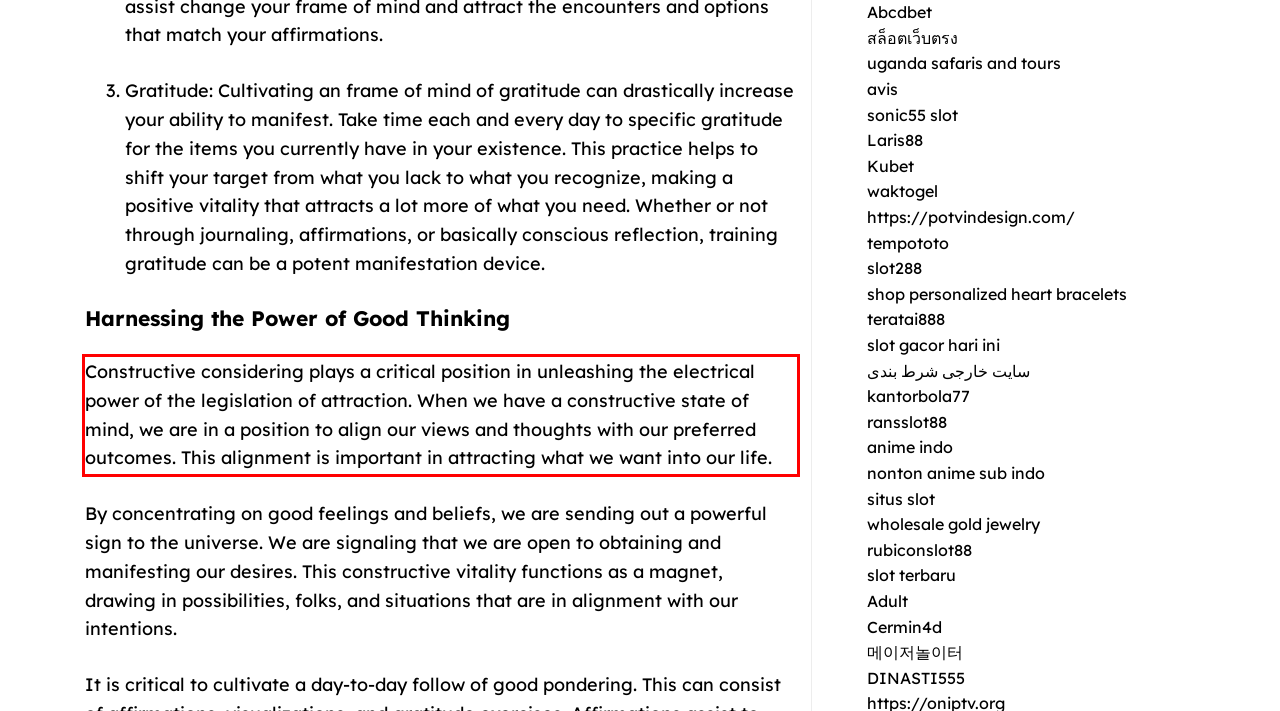You have a screenshot with a red rectangle around a UI element. Recognize and extract the text within this red bounding box using OCR.

Constructive considering plays a critical position in unleashing the electrical power of the legislation of attraction. When we have a constructive state of mind, we are in a position to align our views and thoughts with our preferred outcomes. This alignment is important in attracting what we want into our life.